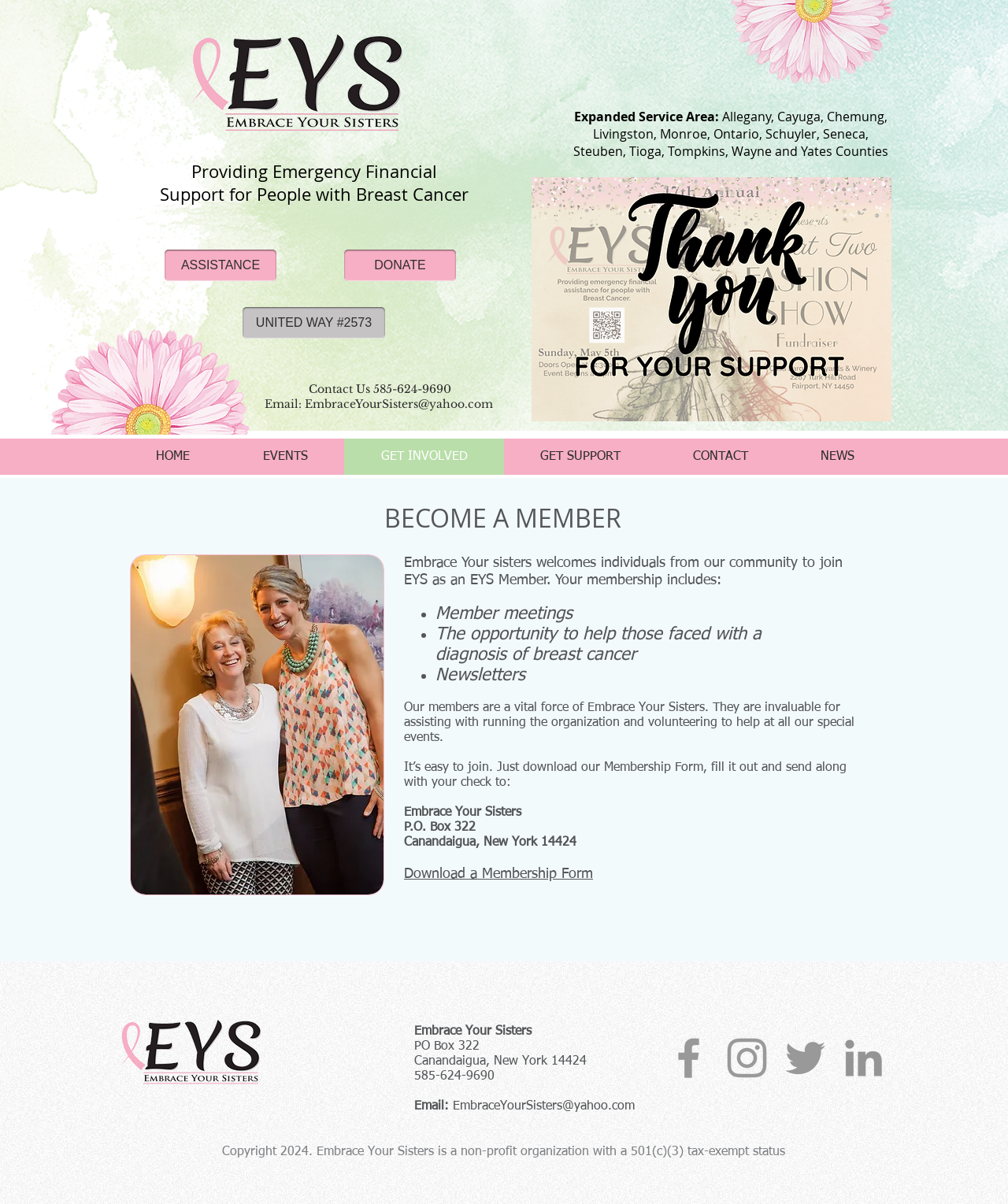Find the bounding box coordinates of the element's region that should be clicked in order to follow the given instruction: "Click the 'Download a Membership Form' link". The coordinates should consist of four float numbers between 0 and 1, i.e., [left, top, right, bottom].

[0.401, 0.72, 0.588, 0.732]